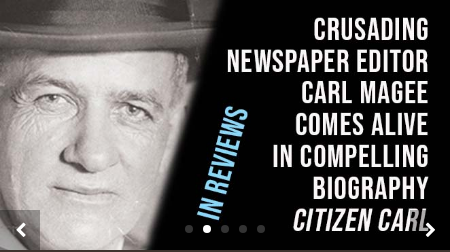Provide a comprehensive description of the image.

The image features a black-and-white portrait of Carl Magee, a notable newspaper editor known for his crusading journalism. The caption overlays the image with bold, striking typography that emphasizes the theme of a biography review. It reads: "CRUSADING NEWSPAPER EDITOR CARL MAGEE COMES ALIVE IN COMPELLING BIOGRAPHY CITIZEN CARL." The design suggests a focus on conveying Magee's impactful life story, inviting readers to explore the compelling narrative of his contributions to journalism. The phrase "IN REVIEWS" serves to indicate that this biography is being actively discussed or critiqued, highlighting its relevance in contemporary literature.